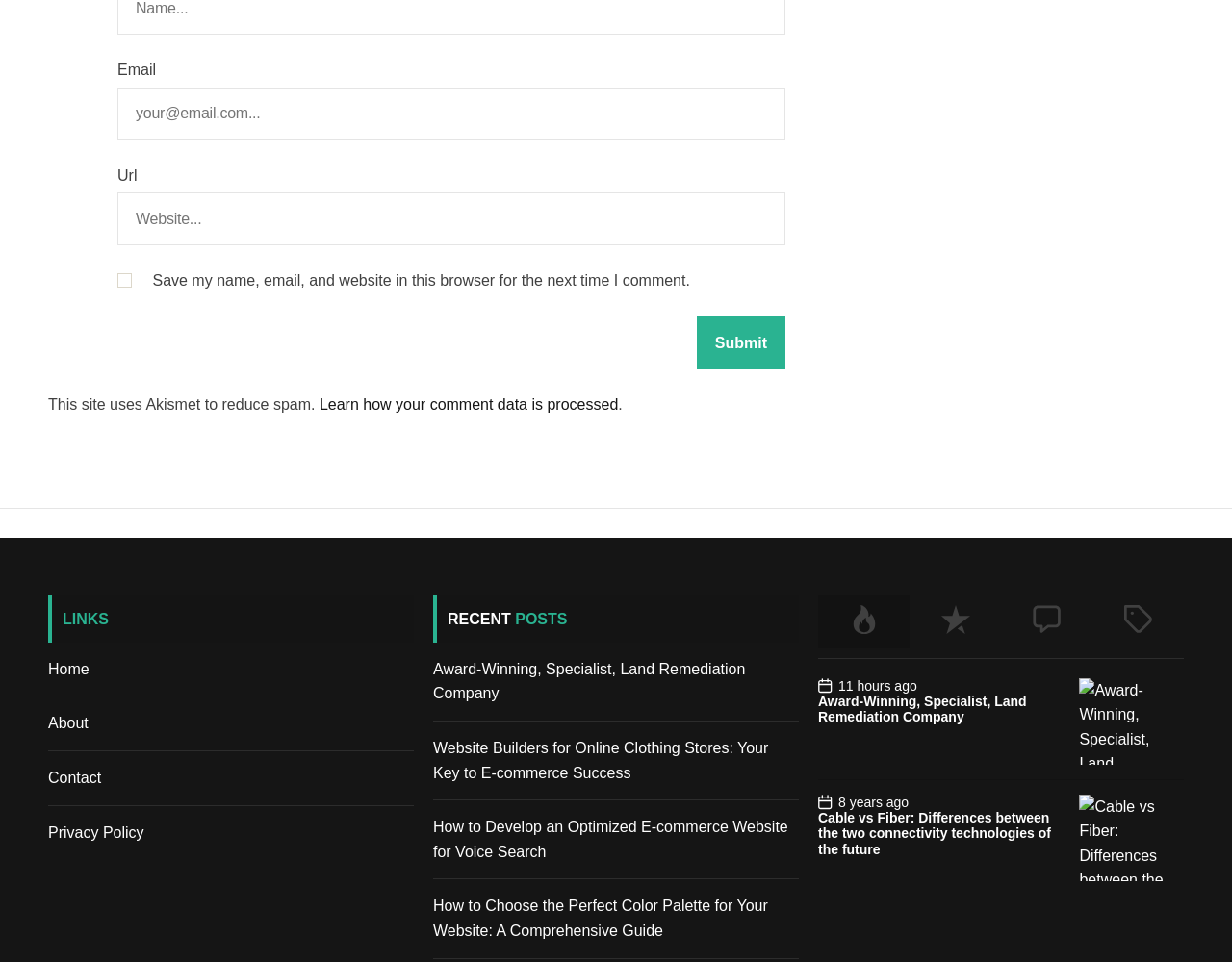Determine the bounding box coordinates of the element's region needed to click to follow the instruction: "Read the article 'Award-Winning, Specialist, Land Remediation Company'". Provide these coordinates as four float numbers between 0 and 1, formatted as [left, top, right, bottom].

[0.664, 0.705, 0.961, 0.811]